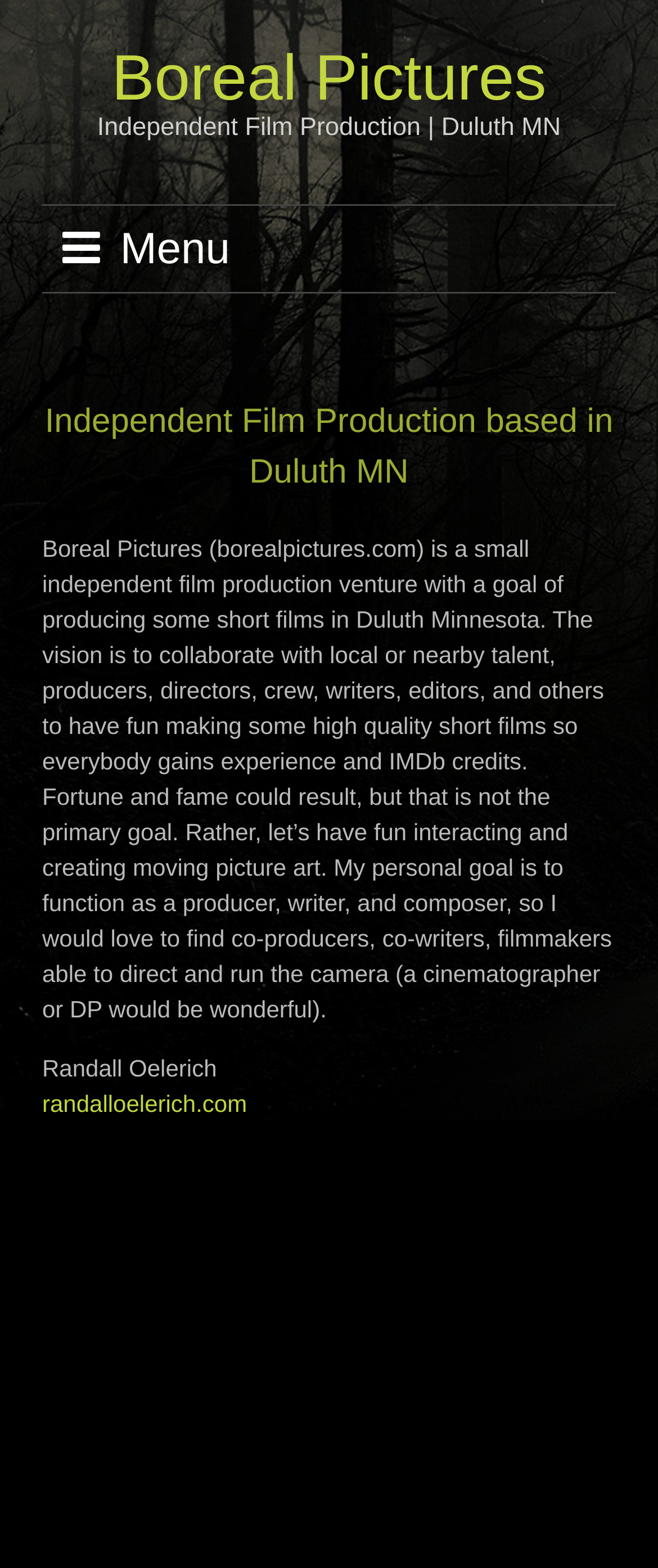Given the description "randalloelerich.com", determine the bounding box of the corresponding UI element.

[0.064, 0.695, 0.375, 0.712]